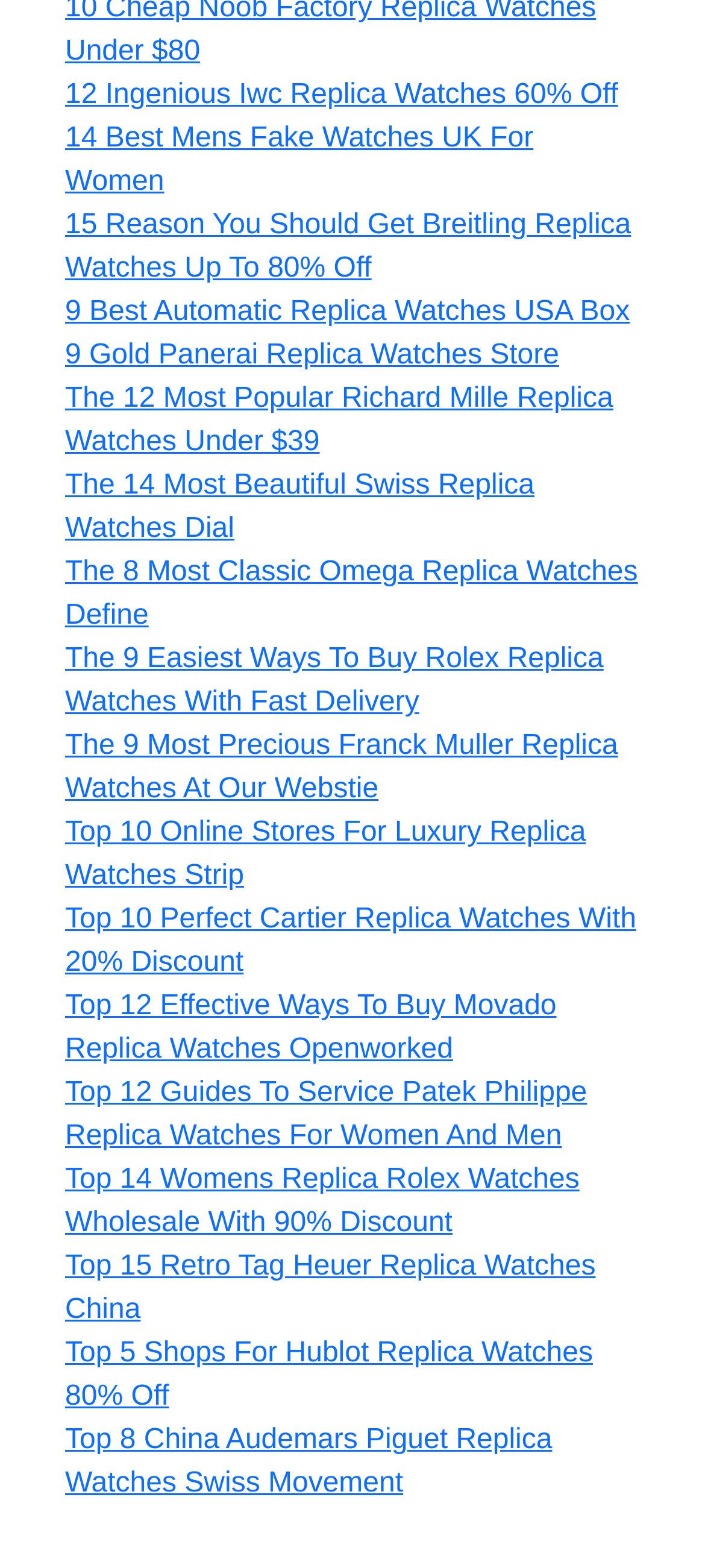What is the purpose of this webpage?
Could you give a comprehensive explanation in response to this question?

Based on the links and content provided on the webpage, it appears that the purpose of this webpage is to sell replica watches to customers. The links feature various promotions, discounts, and guides to buying replica watches, suggesting that the webpage is an e-commerce platform or a marketplace for replica watches.